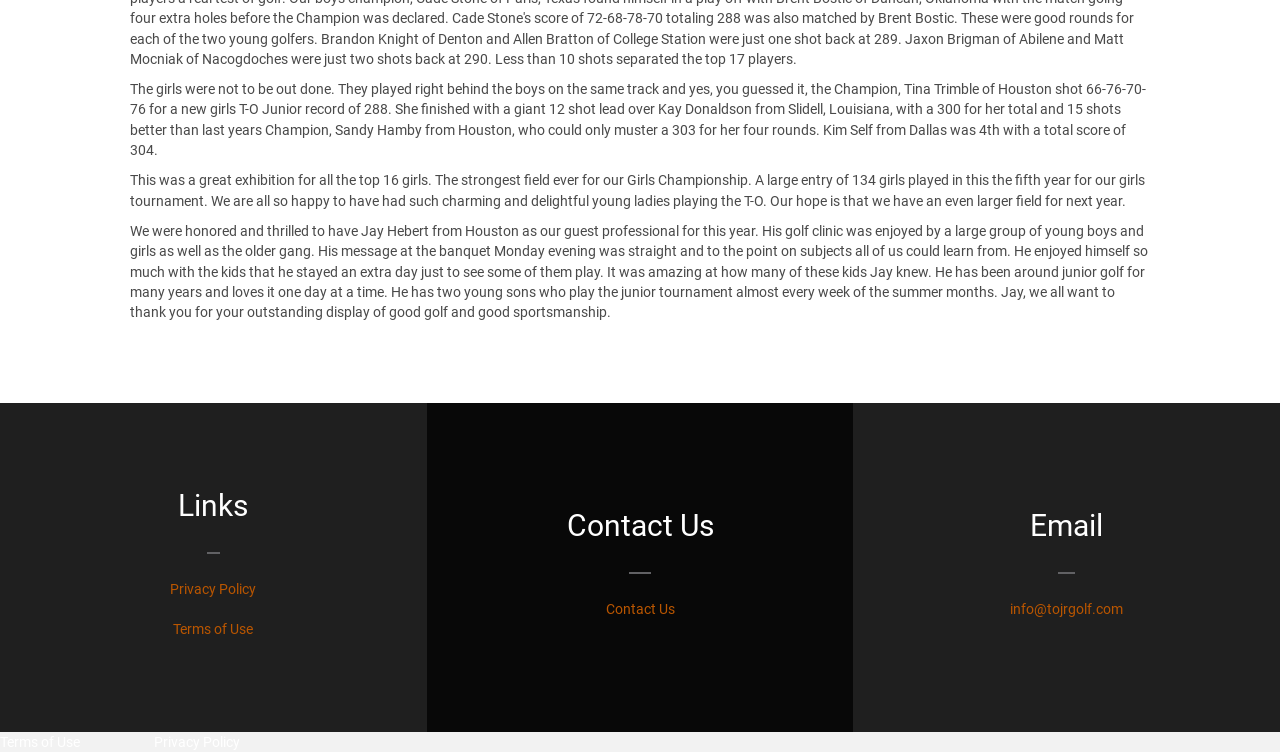Predict the bounding box of the UI element based on the description: "Get a free consultation". The coordinates should be four float numbers between 0 and 1, formatted as [left, top, right, bottom].

None